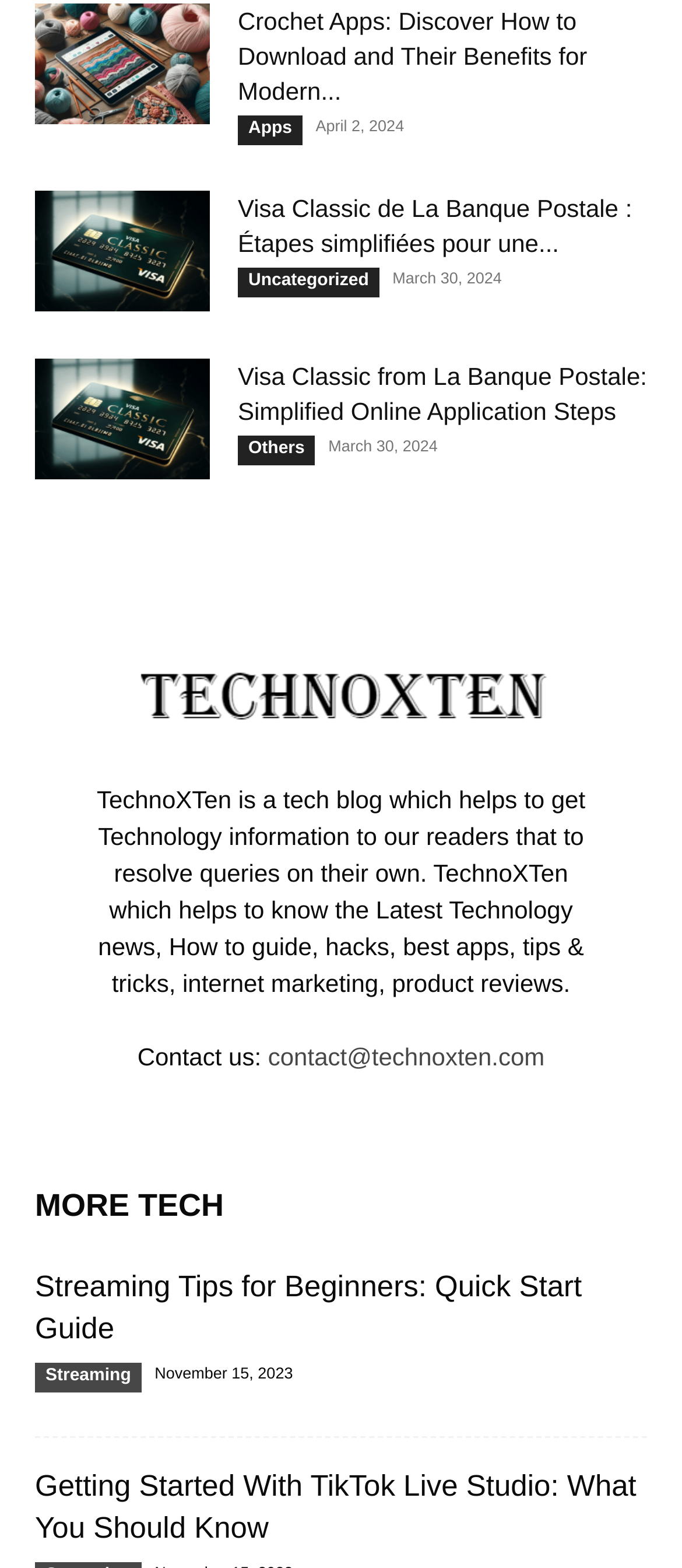Determine the bounding box coordinates for the UI element described. Format the coordinates as (top-left x, top-left y, bottom-right x, bottom-right y) and ensure all values are between 0 and 1. Element description: contact@technoxten.com

[0.393, 0.665, 0.799, 0.683]